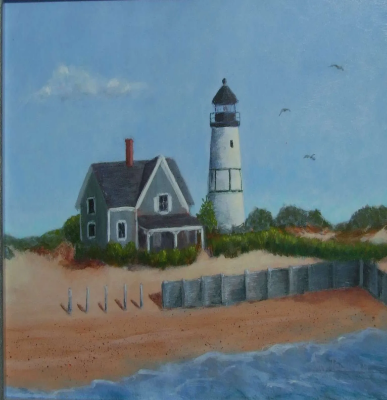Please answer the following question using a single word or phrase: 
What is the color of the chimney?

Red